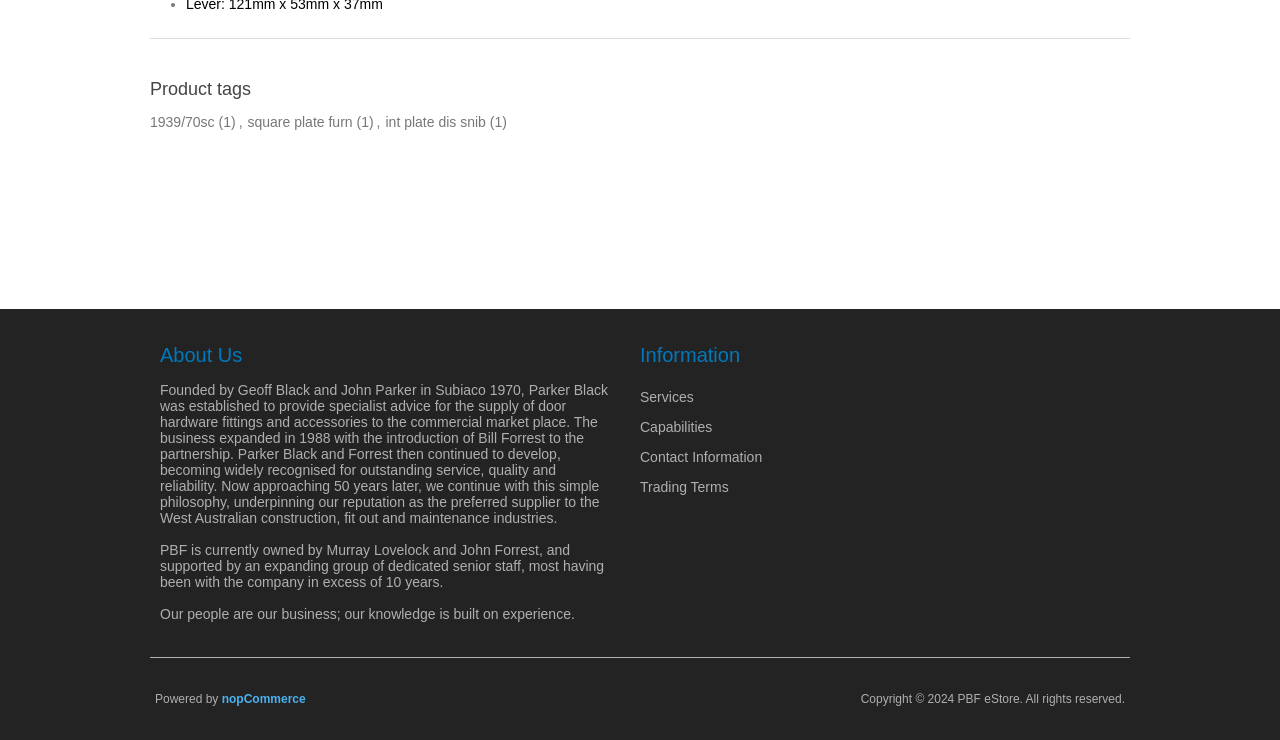Determine the bounding box of the UI element mentioned here: "int plate dis snib". The coordinates must be in the format [left, top, right, bottom] with values ranging from 0 to 1.

[0.301, 0.149, 0.38, 0.181]